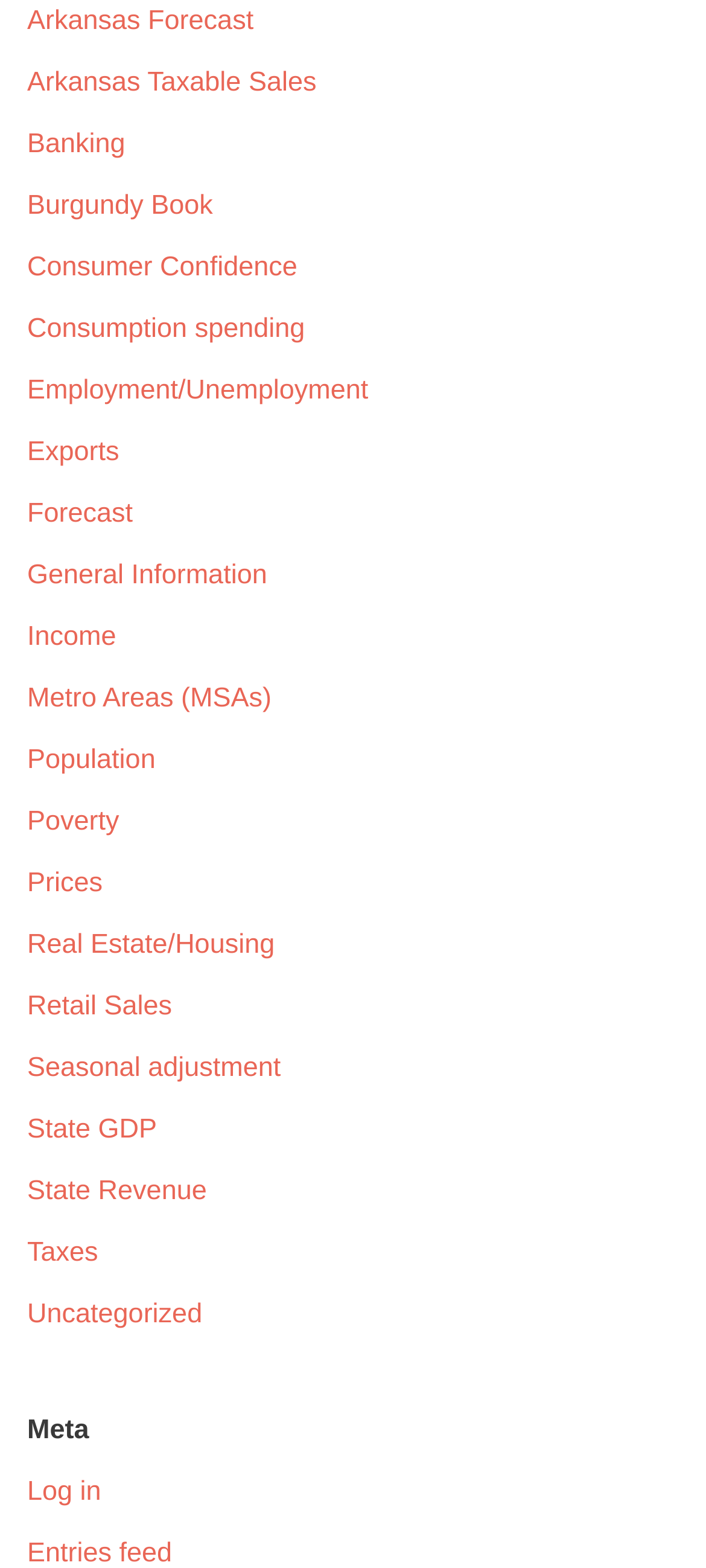Locate the bounding box coordinates of the UI element described by: "Forecast". The bounding box coordinates should consist of four float numbers between 0 and 1, i.e., [left, top, right, bottom].

[0.038, 0.271, 0.188, 0.291]